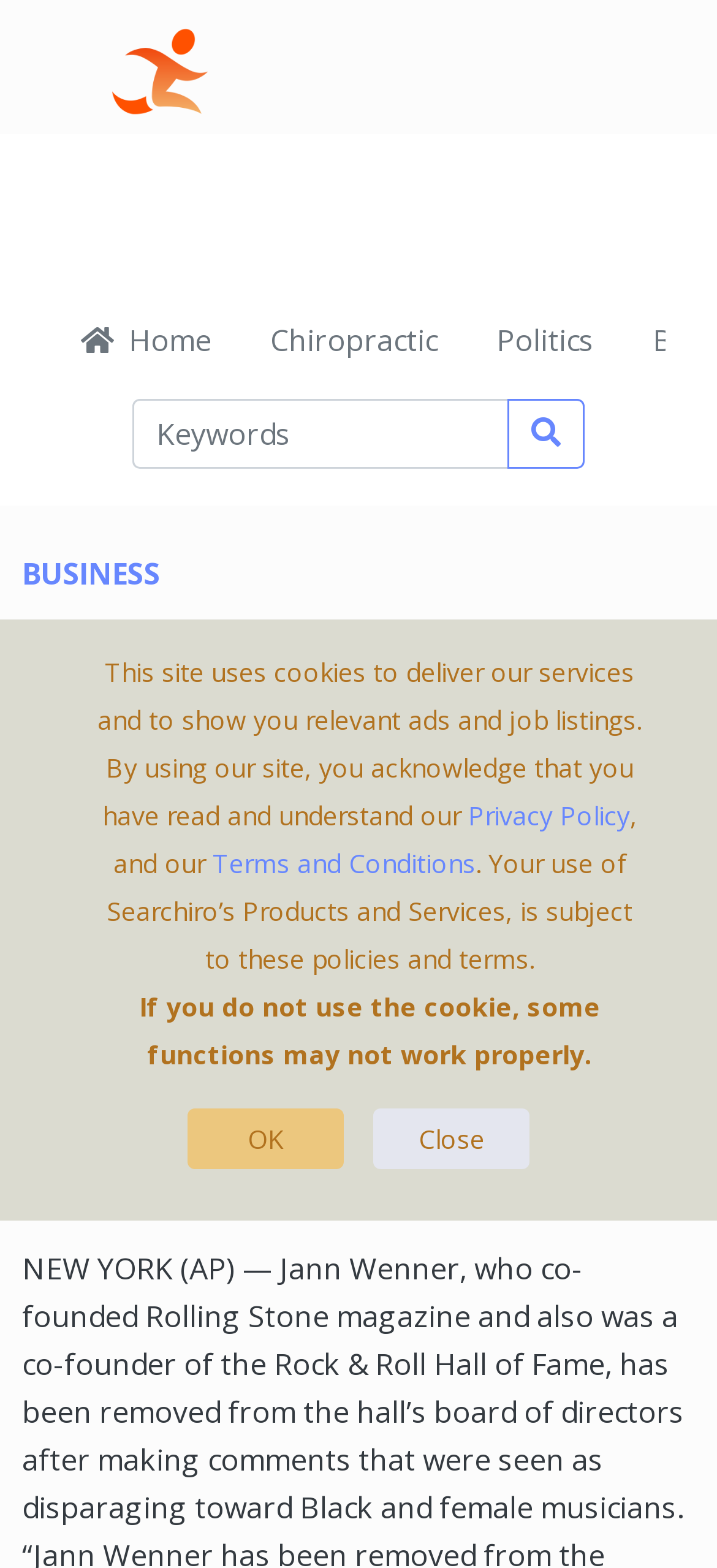Create a detailed summary of the webpage's content and design.

The webpage appears to be a news article page, with a focus on a specific news story. At the top left, there is a logo image and a link to "Searchiro", which is likely the website's name. Next to it, on the top right, there is a link to close the current window or tab, denoted by an "×" symbol.

Below the top section, there is a secondary navigation menu that spans most of the width of the page. This menu contains three links: "Home", "Chiropractic", and "Politics".

On the left side of the page, there is a search box with a placeholder text "Keywords" and a search button with a magnifying glass icon. 

The main content of the page is divided into sections. The top section has a heading that reads "BUSINESS" in a large font size. Below it, there is a more prominent heading that reads "Rolling Stone co-founder Jann Wenner removed from Rock Hall leadership after controversial comments". This heading is likely the title of the news article.

Underneath the title, there is a date "September 17, 2023" indicating when the article was published. The main article content is not explicitly described in the accessibility tree, but it is likely to be a news article about Jann Wenner's removal from the Rock Hall leadership.

At the bottom of the page, there is a section with a notice about the website's use of cookies, with links to the "Privacy Policy" and "Terms and Conditions" pages. There is also a warning that some functions may not work properly if cookies are not used. Finally, there are two links, "OK" and "Close", which are likely related to the cookie notice.